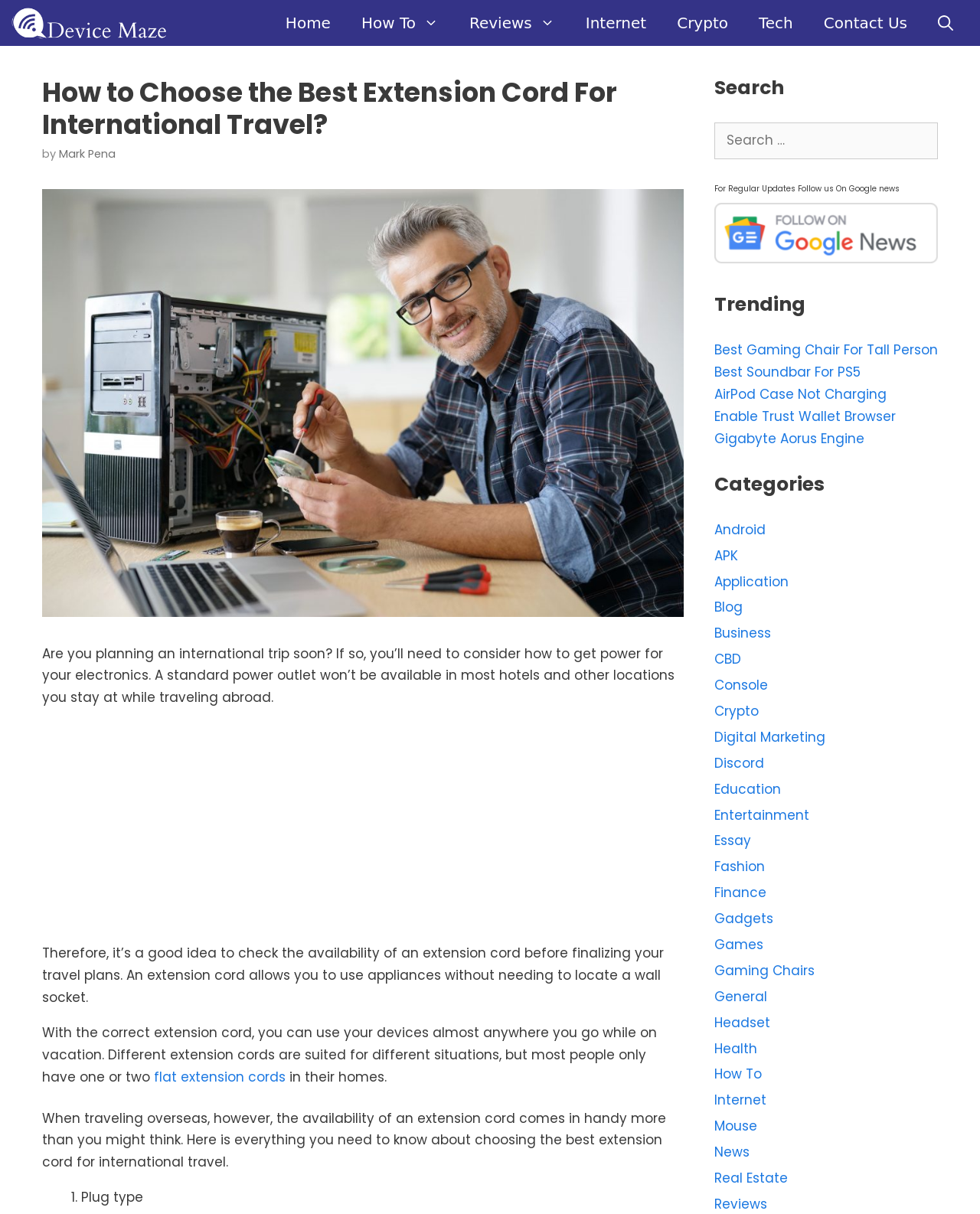Identify the bounding box coordinates of the section to be clicked to complete the task described by the following instruction: "Click on the 'Home' link". The coordinates should be four float numbers between 0 and 1, formatted as [left, top, right, bottom].

[0.276, 0.0, 0.353, 0.038]